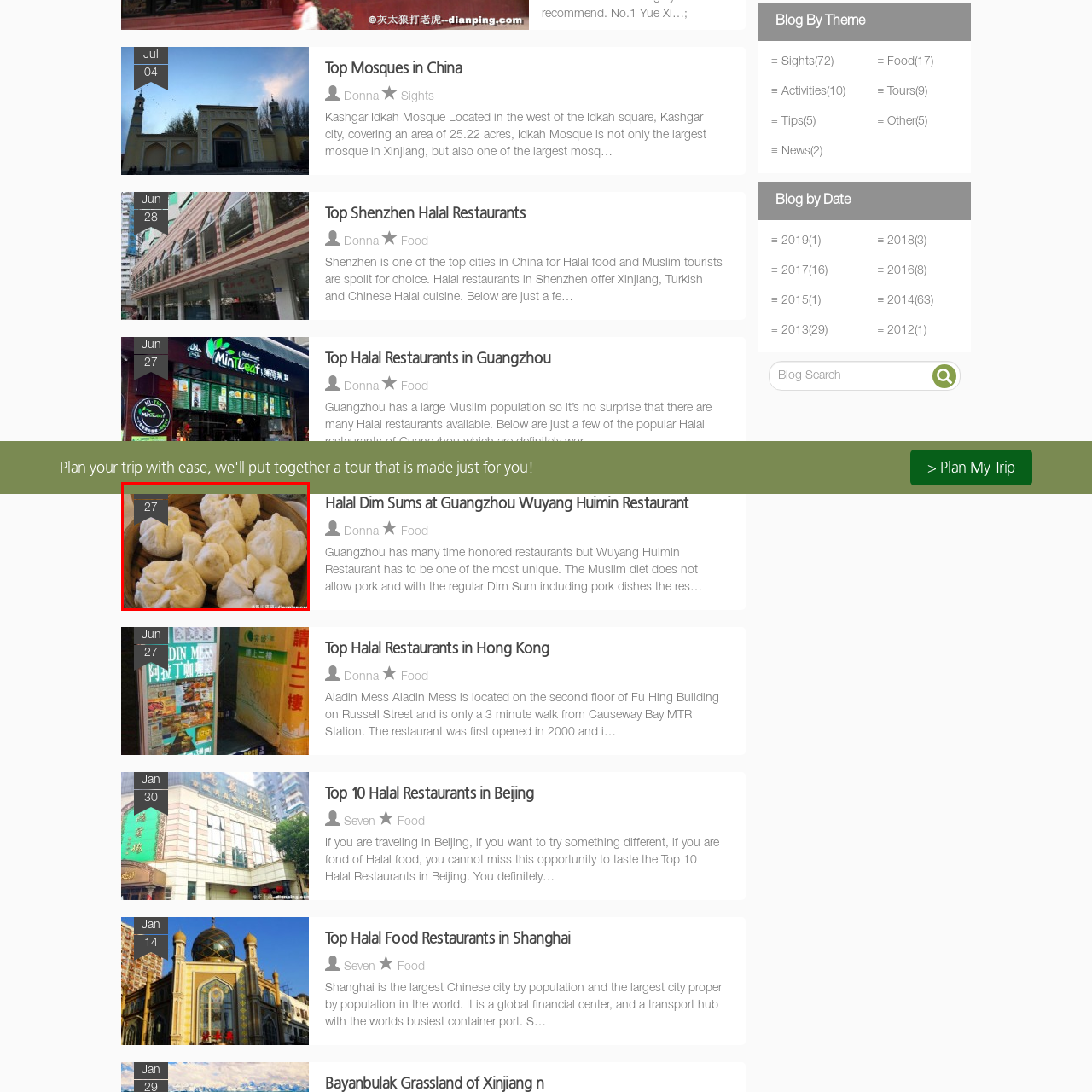What is the material of the steamer in the image?
Examine the image highlighted by the red bounding box and provide a thorough and detailed answer based on your observations.

The caption describes the steamer as a 'bamboo steamer', indicating that it is made of bamboo, a traditional material often used for steaming food in Chinese cuisine.